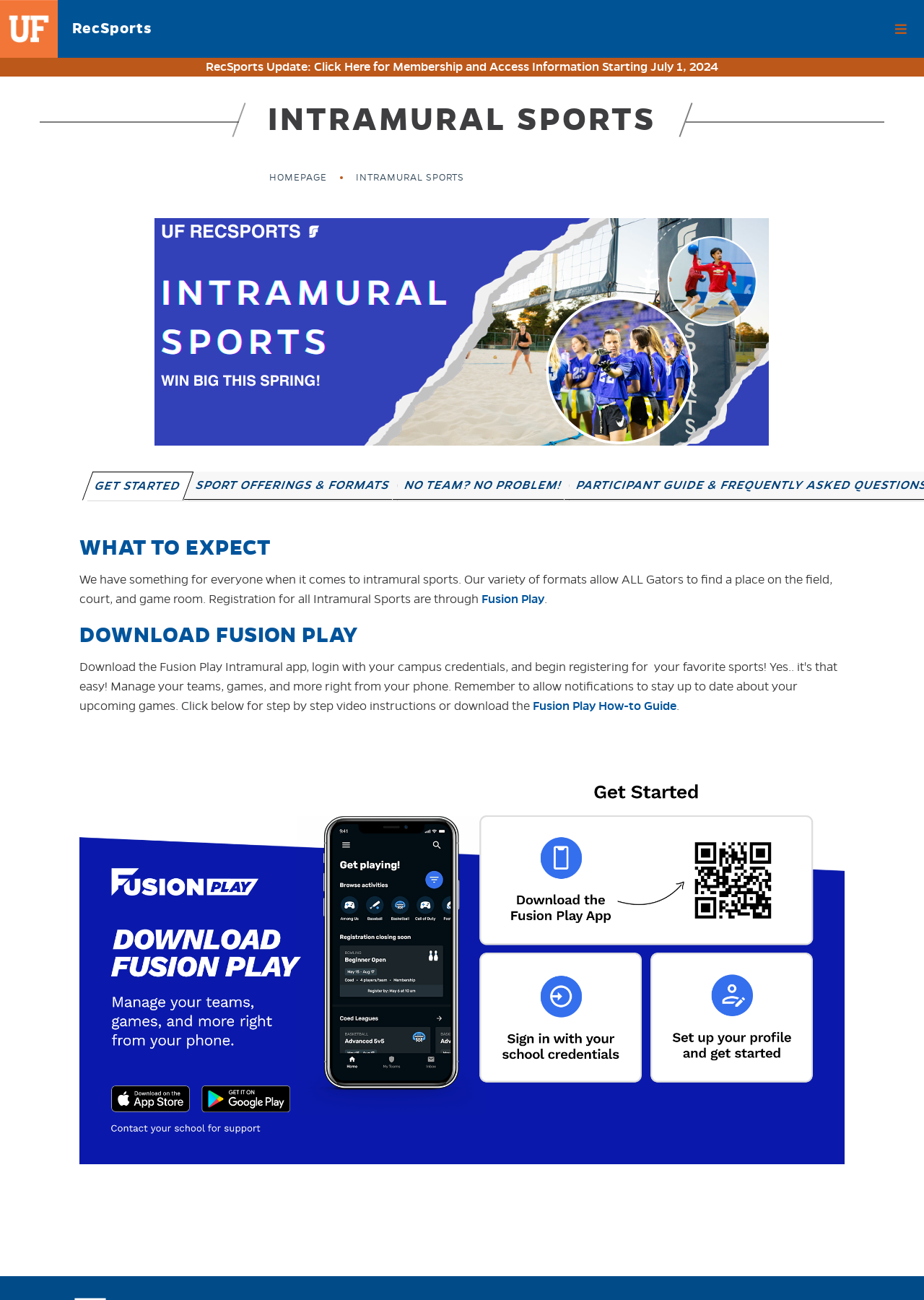Please identify the bounding box coordinates of the clickable area that will allow you to execute the instruction: "Click the link '811'".

None